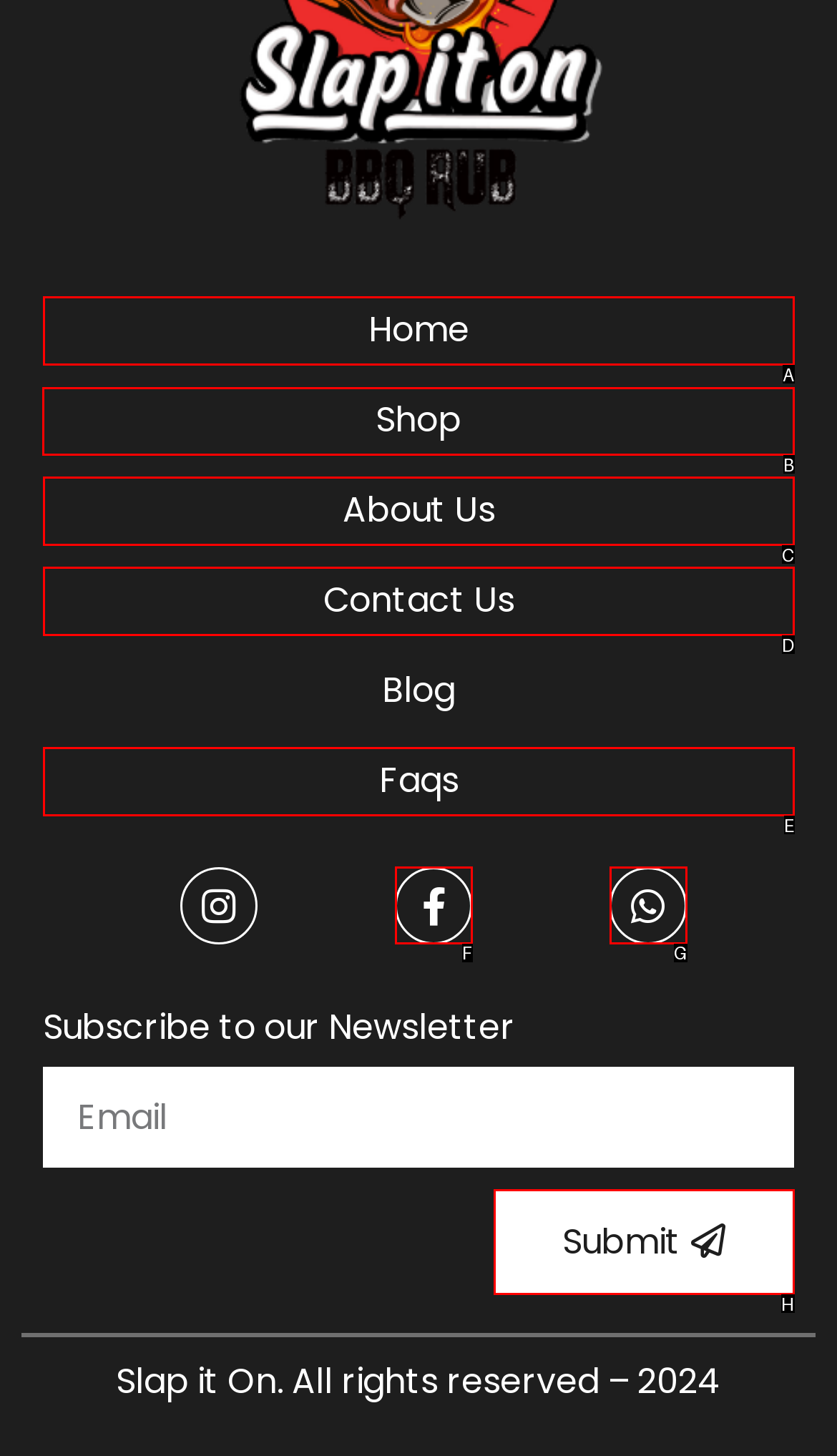Find the appropriate UI element to complete the task: Visit the shop. Indicate your choice by providing the letter of the element.

B